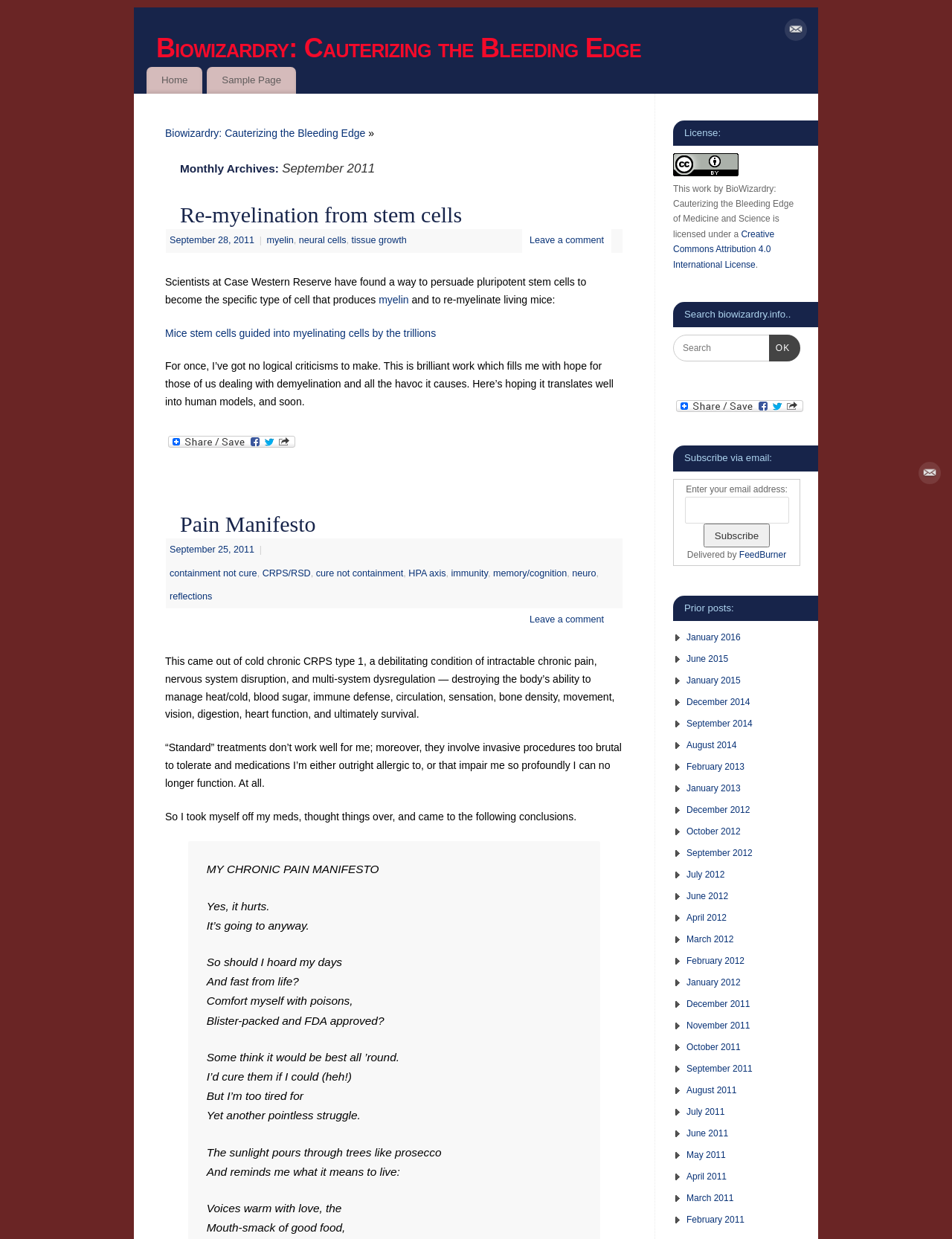Please analyze the image and provide a thorough answer to the question:
What is the purpose of the 'Search biowizardry.info..' section?

The 'Search biowizardry.info..' section is a search bar that allows users to search for specific content within the website, making it easier to find relevant information.